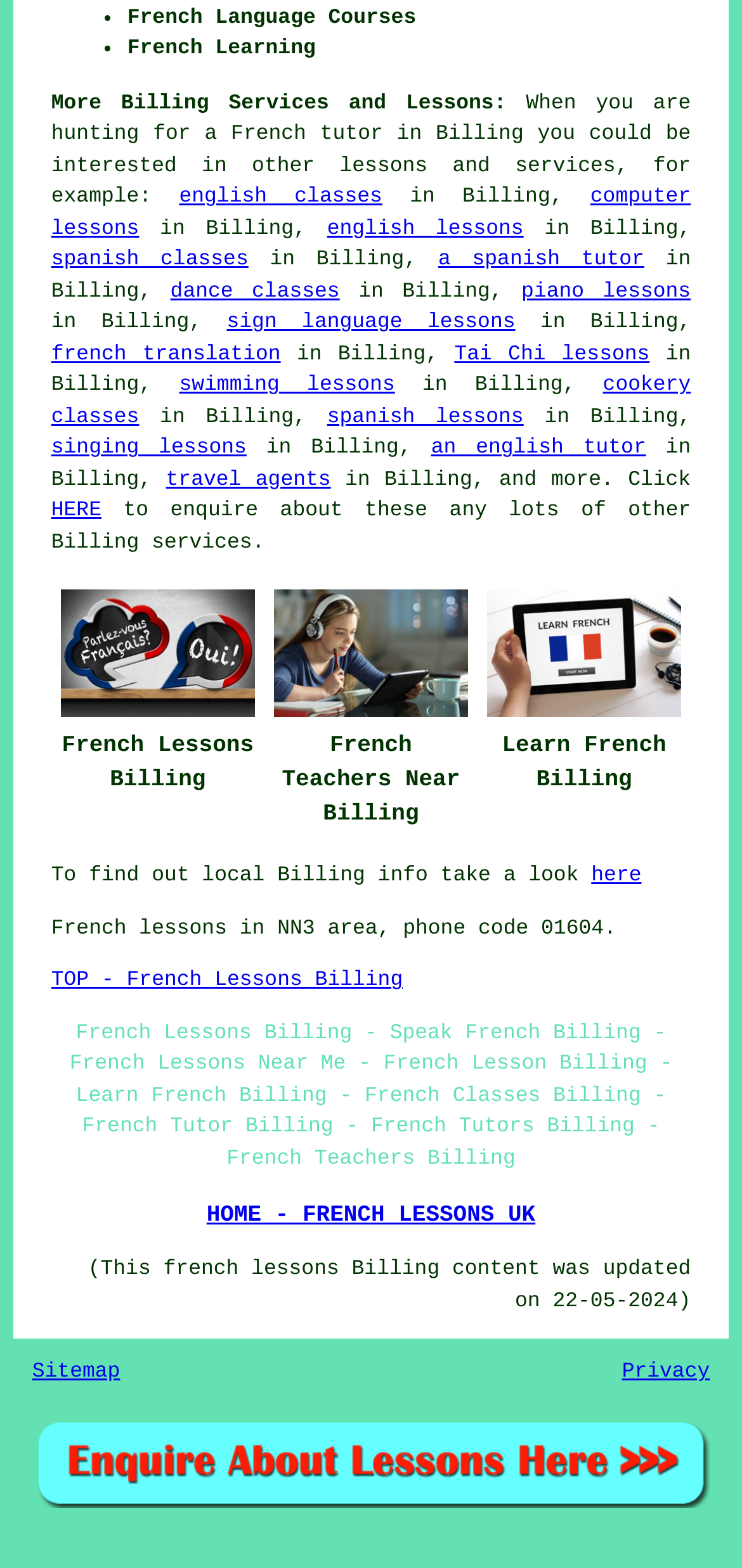What is the phone code for the NN3 area?
Please provide a single word or phrase as the answer based on the screenshot.

01604